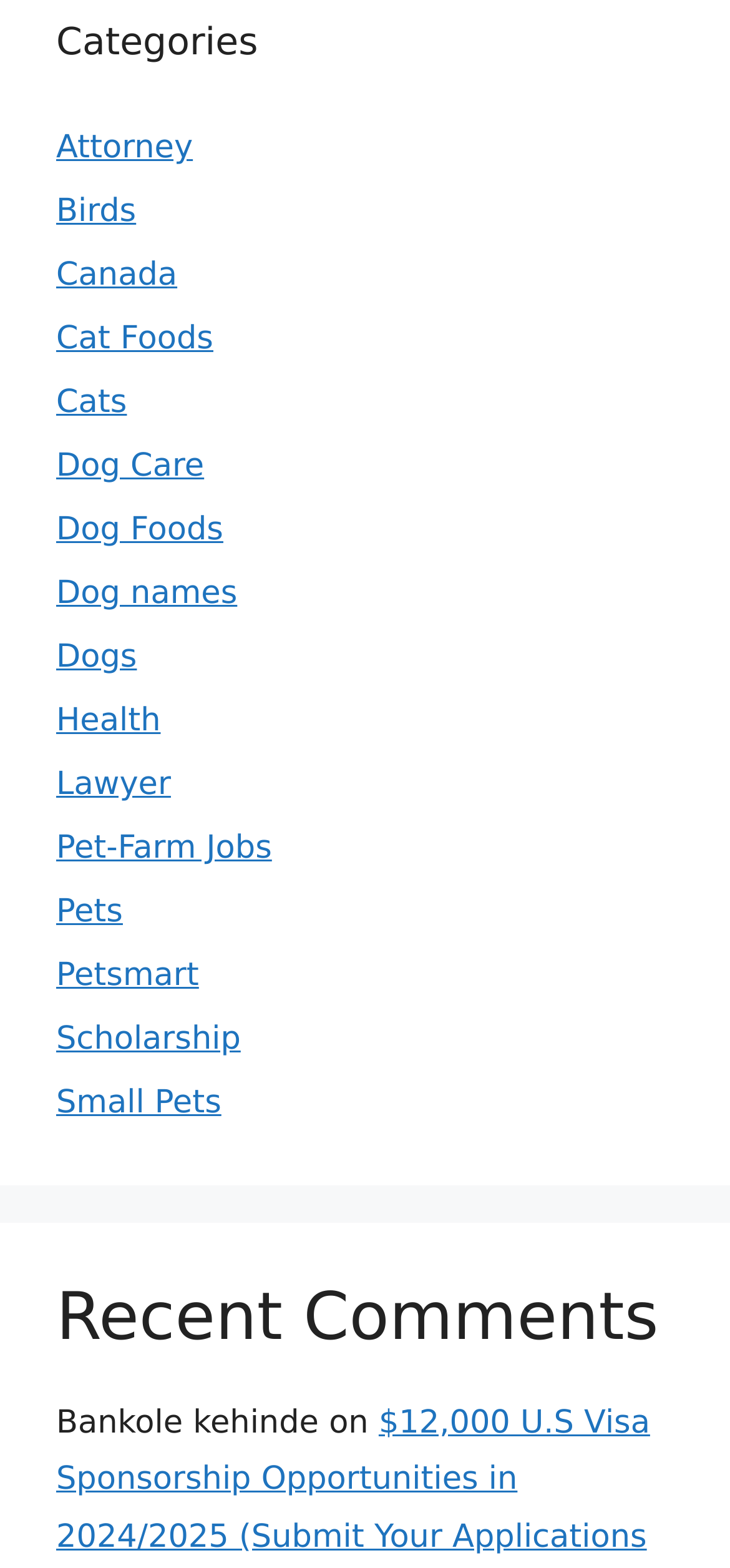Identify the coordinates of the bounding box for the element that must be clicked to accomplish the instruction: "Explore Dog Care".

[0.077, 0.286, 0.28, 0.31]